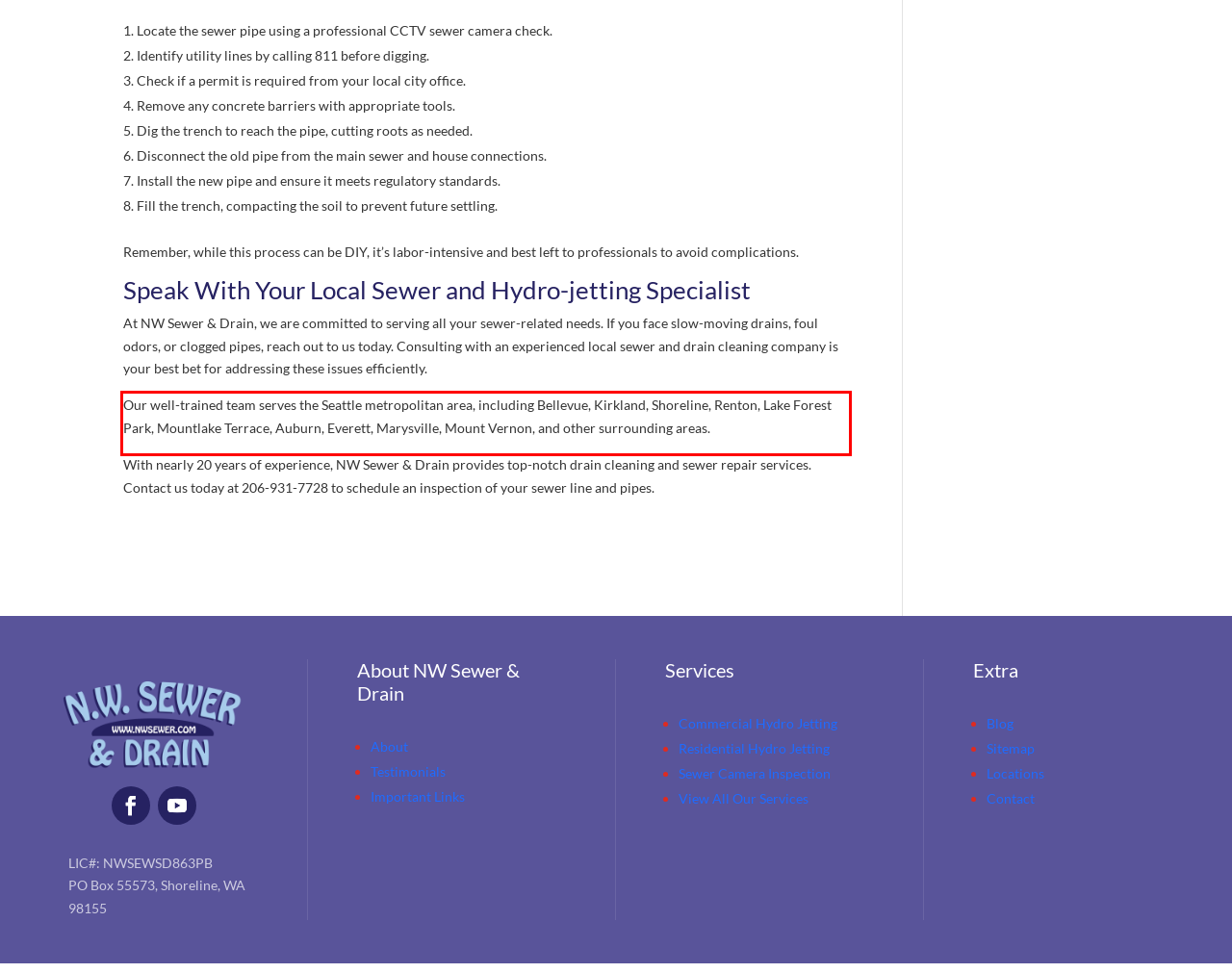Given a screenshot of a webpage with a red bounding box, please identify and retrieve the text inside the red rectangle.

Our well-trained team serves the Seattle metropolitan area, including Bellevue, Kirkland, Shoreline, Renton, Lake Forest Park, Mountlake Terrace, Auburn, Everett, Marysville, Mount Vernon, and other surrounding areas.